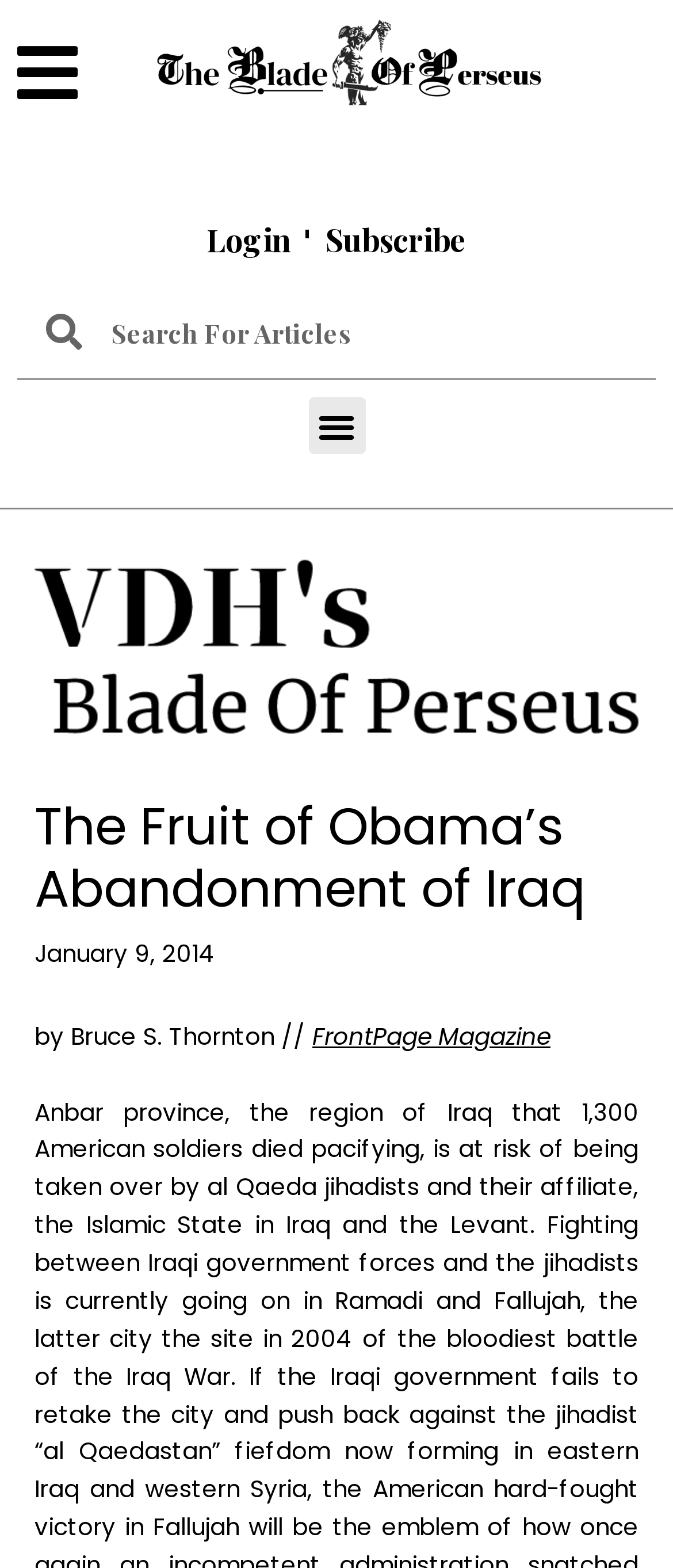Identify the coordinates of the bounding box for the element described below: "FrontPage Magazine". Return the coordinates as four float numbers between 0 and 1: [left, top, right, bottom].

[0.464, 0.651, 0.818, 0.672]